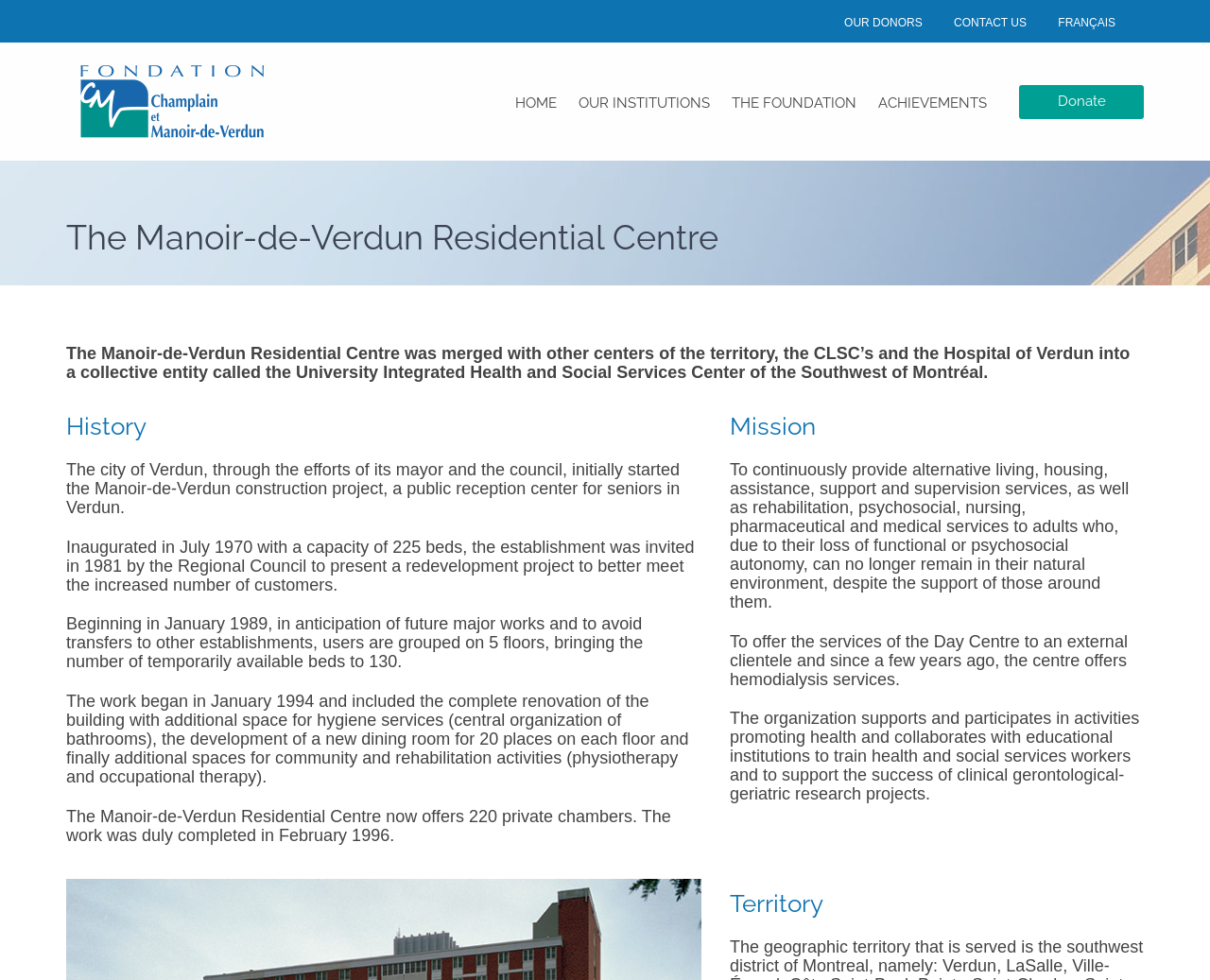Please provide the bounding box coordinates for the UI element as described: "Contact". The coordinates must be four floats between 0 and 1, represented as [left, top, right, bottom].

None